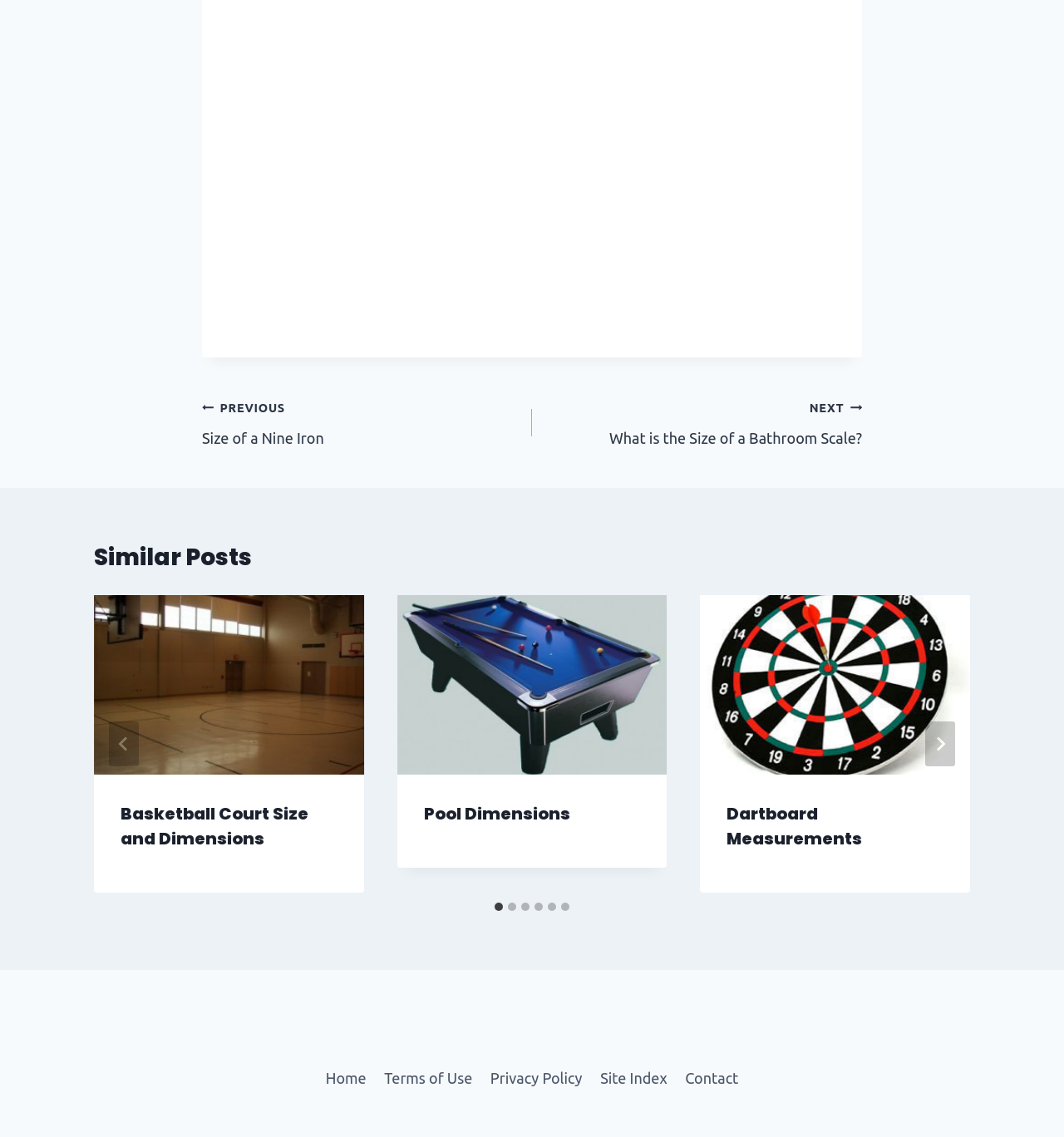Using the information in the image, could you please answer the following question in detail:
What is the purpose of the 'NEXT' button?

I found the 'NEXT' button inside the region with the role description 'Posts', and based on its position and the presence of a 'Go to last slide' button, I inferred that its purpose is to navigate to the next slide.